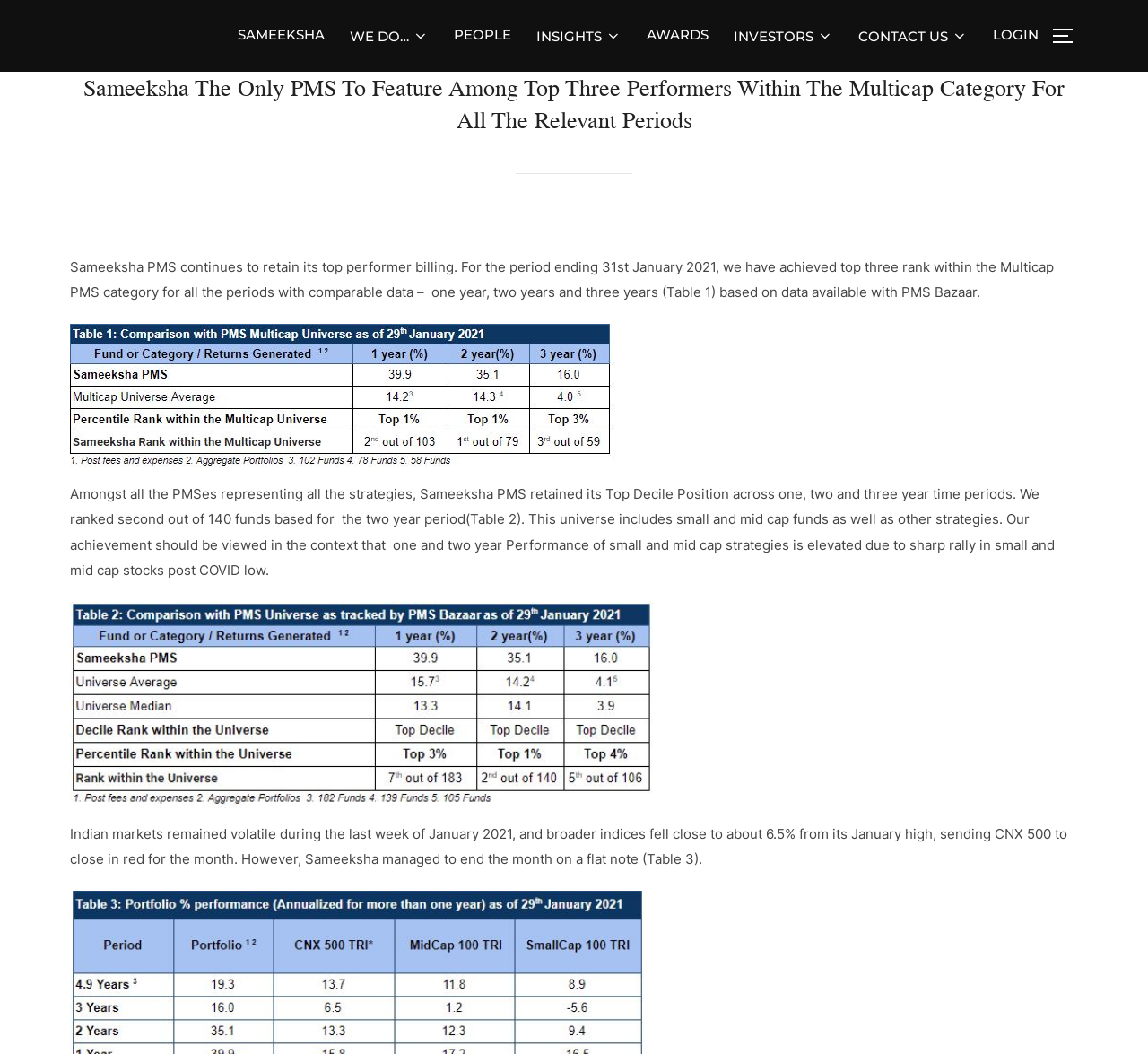Please identify the bounding box coordinates of the region to click in order to complete the task: "Click on the SAMEEKSHA link". The coordinates must be four float numbers between 0 and 1, specified as [left, top, right, bottom].

[0.207, 0.023, 0.283, 0.043]